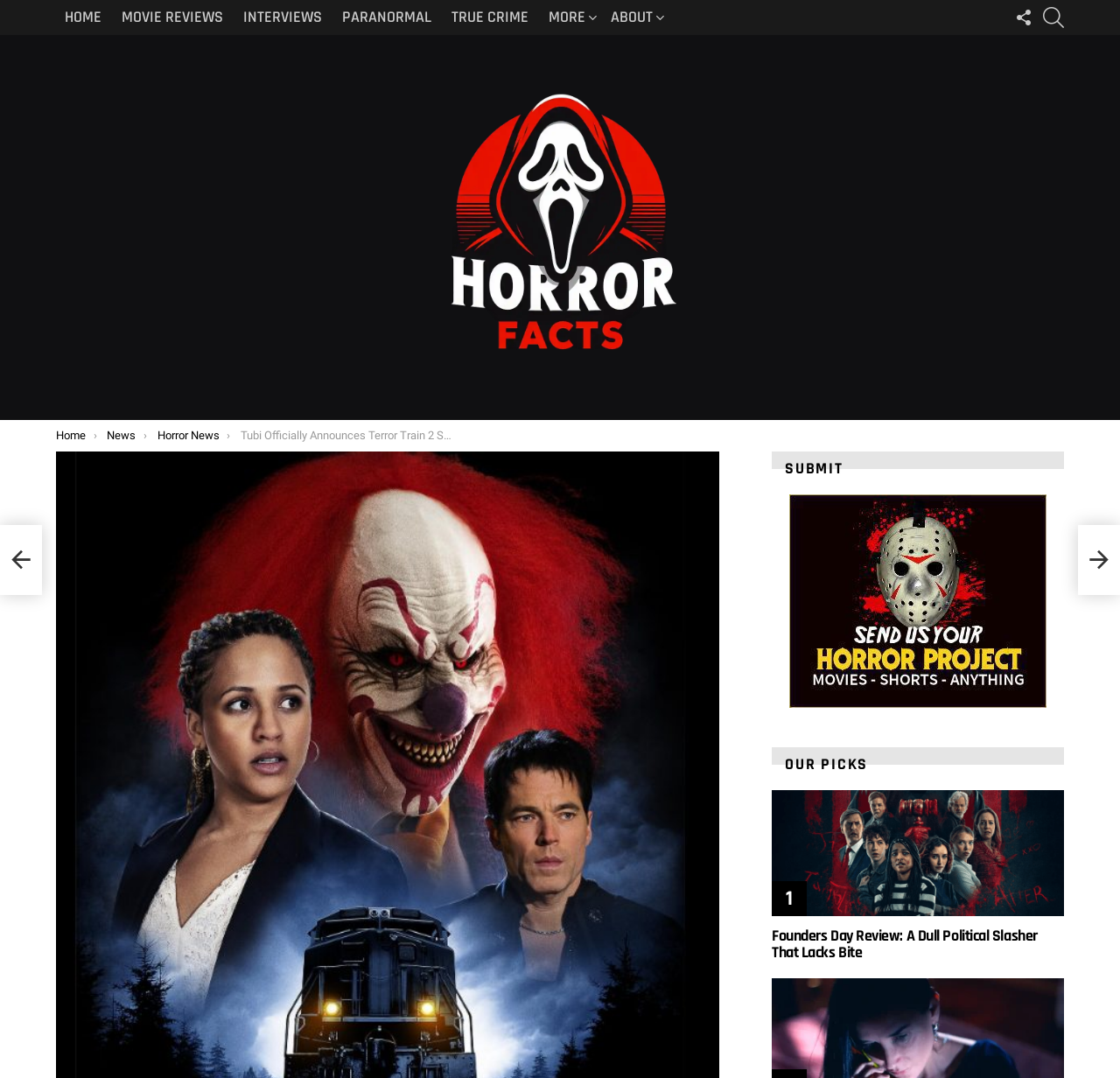What is the section below the main article about? Observe the screenshot and provide a one-word or short phrase answer.

OUR PICKS